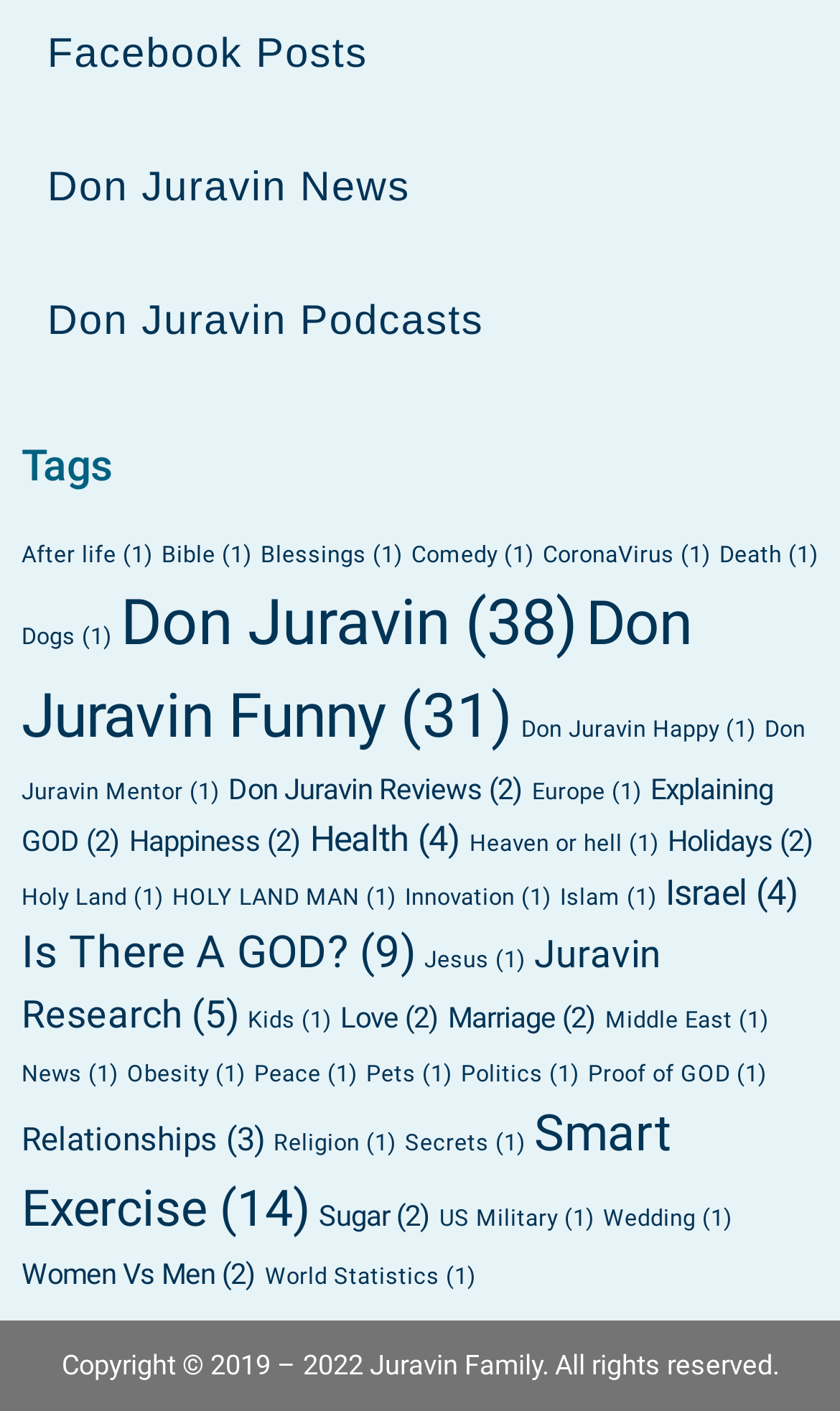How many tabs are available on the webpage?
Please describe in detail the information shown in the image to answer the question.

There are three buttons on the top of the webpage, labeled 'Facebook Posts', 'Don Juravin News', and 'Don Juravin Podcasts', which suggest that there are three tabs available on the webpage.